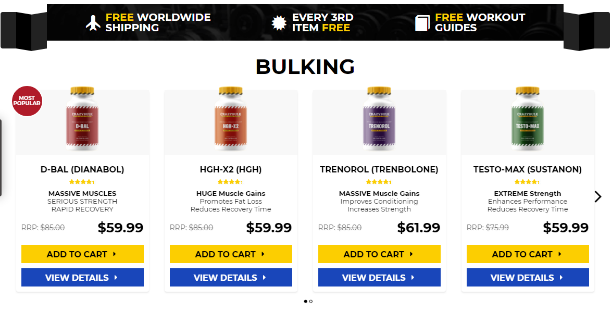Give a concise answer of one word or phrase to the question: 
What is the original price of TESTO-MAX?

$67.49